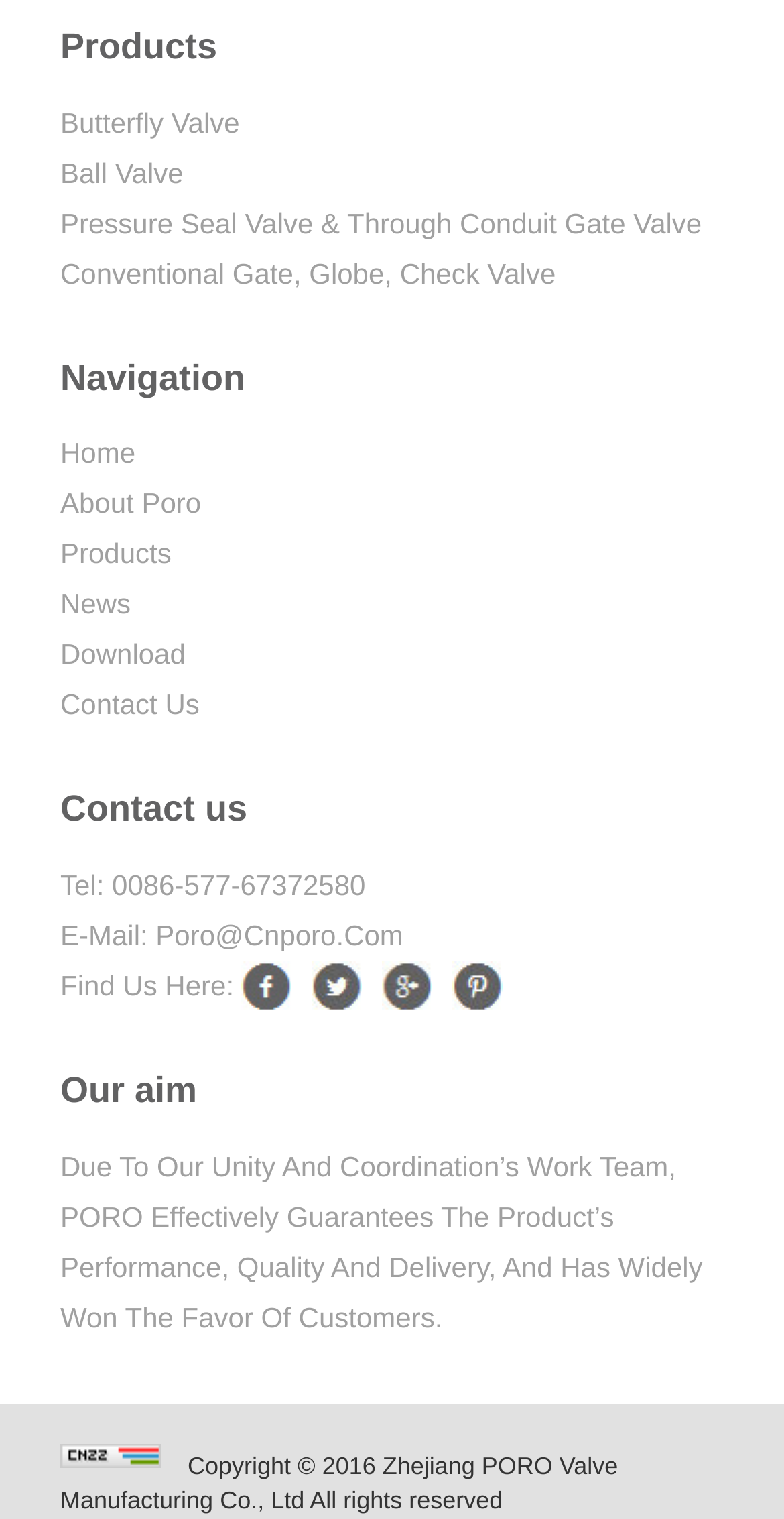Determine the bounding box coordinates of the element's region needed to click to follow the instruction: "Go to Home". Provide these coordinates as four float numbers between 0 and 1, formatted as [left, top, right, bottom].

[0.077, 0.288, 0.173, 0.309]